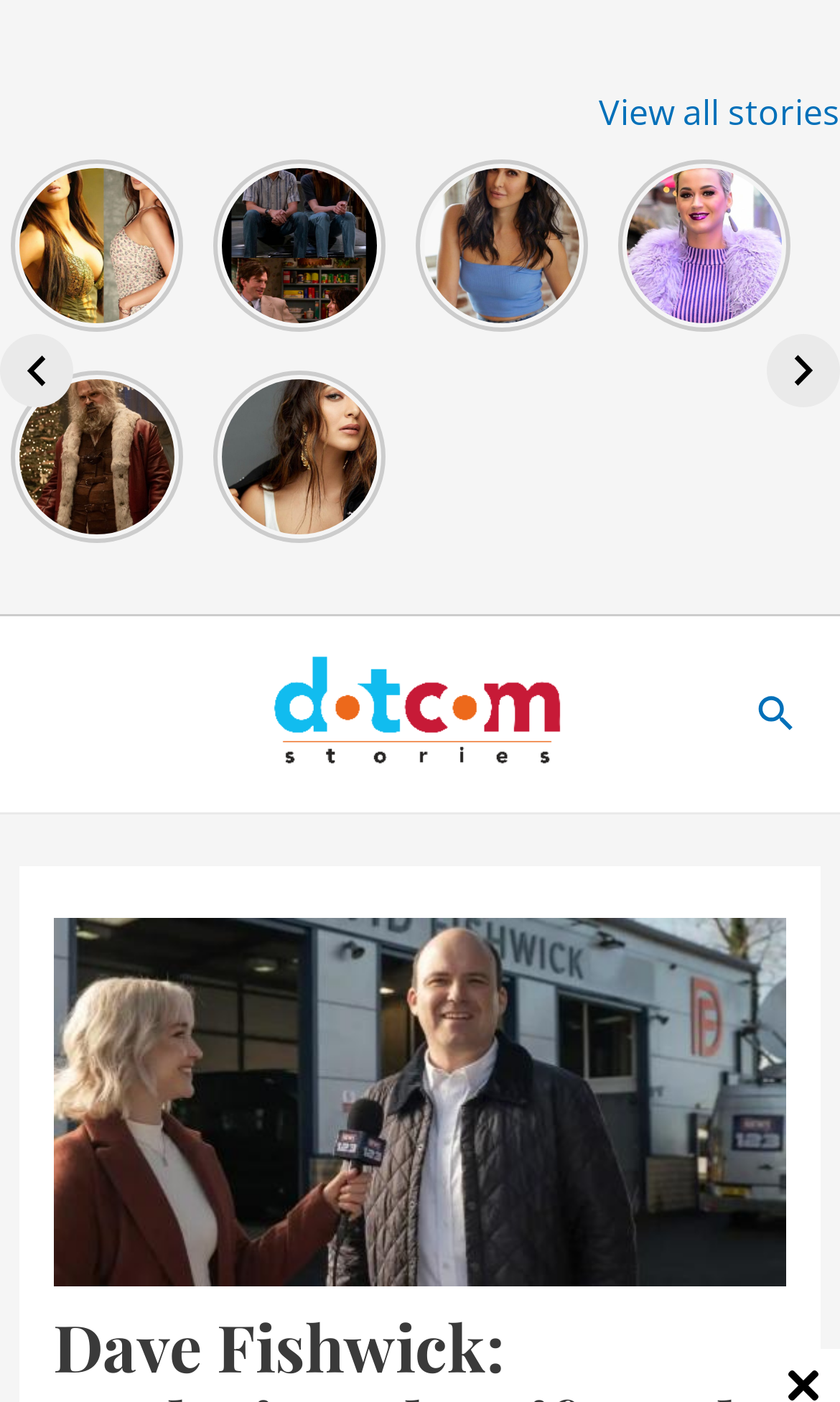Pinpoint the bounding box coordinates of the clickable element to carry out the following instruction: "Read about the Bank of Dave."

[0.063, 0.655, 0.937, 0.917]